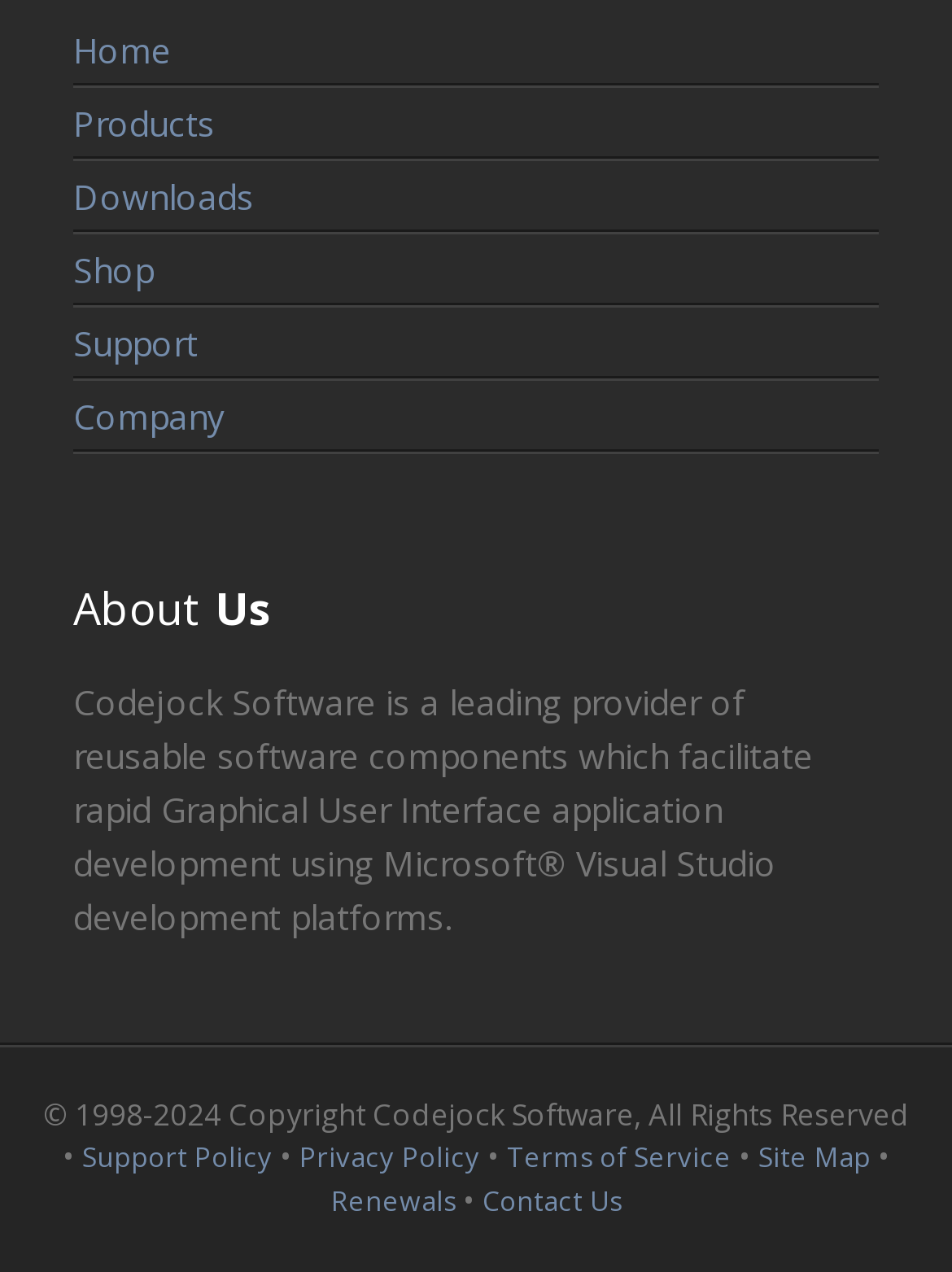Given the element description Site Map, identify the bounding box coordinates for the UI element on the webpage screenshot. The format should be (top-left x, top-left y, bottom-right x, bottom-right y), with values between 0 and 1.

[0.796, 0.894, 0.914, 0.923]